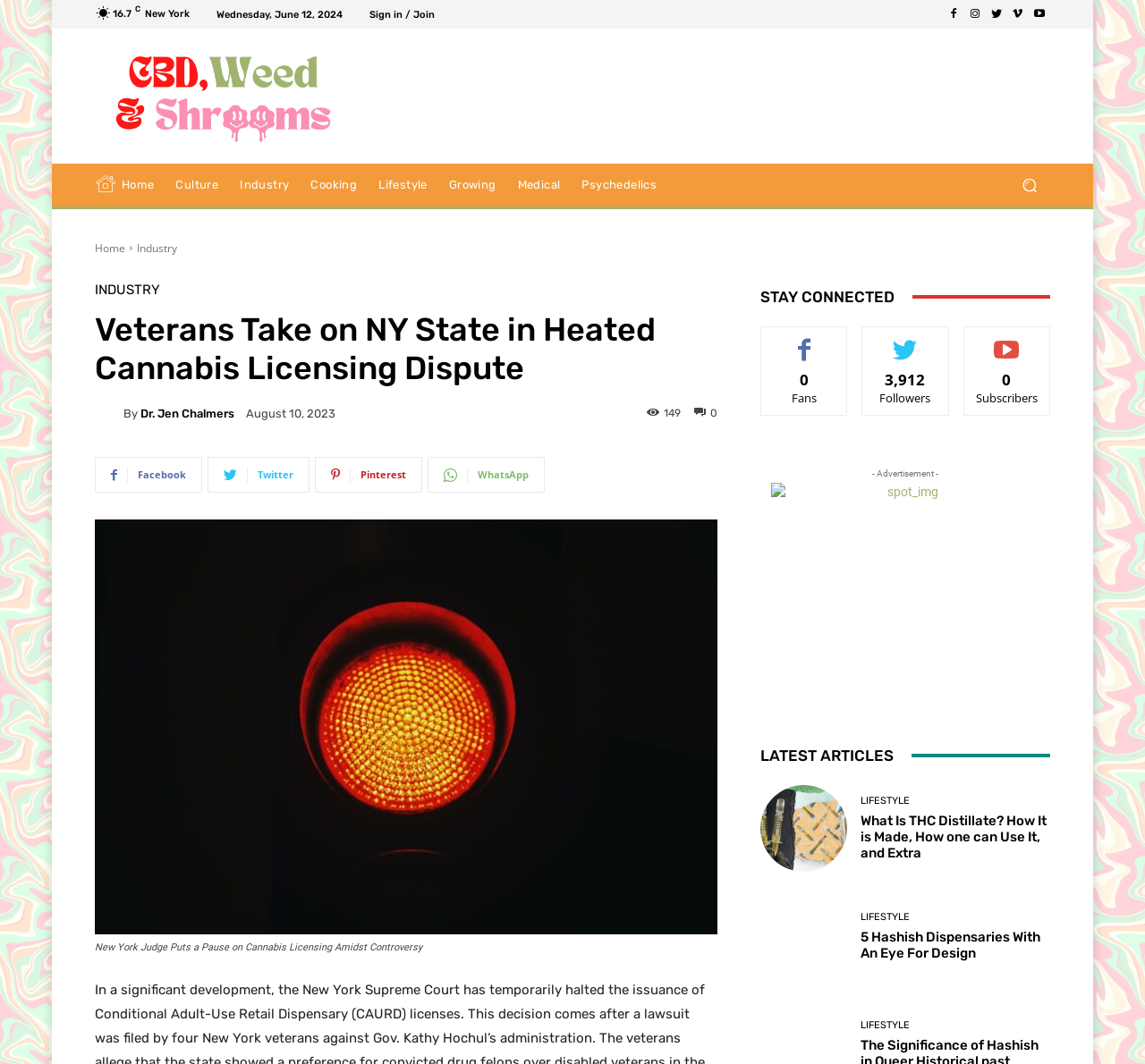Identify the bounding box coordinates of the clickable section necessary to follow the following instruction: "Read the article 'What Is THC Distillate? How It is Made, How one can Use It, and Extra'". The coordinates should be presented as four float numbers from 0 to 1, i.e., [left, top, right, bottom].

[0.664, 0.738, 0.74, 0.819]